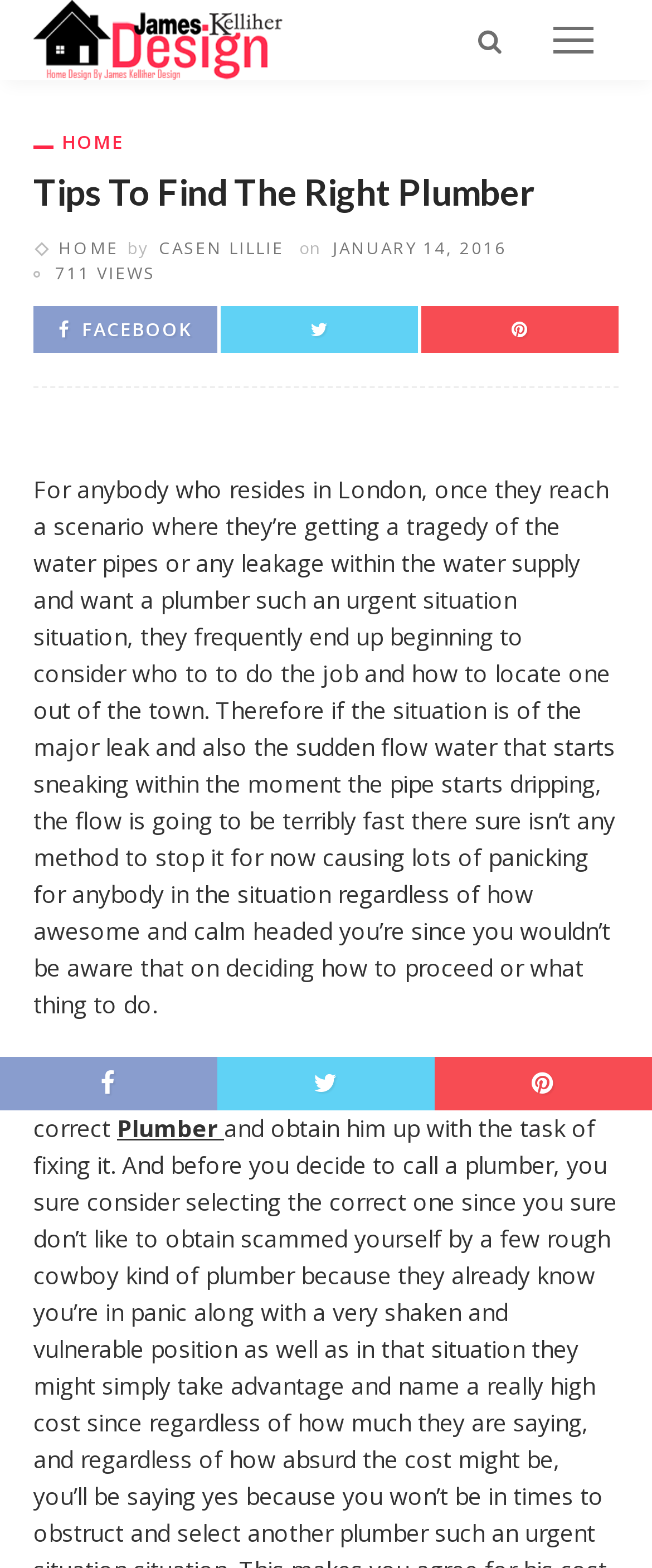What is the author of the article?
Could you answer the question in a detailed manner, providing as much information as possible?

I found the author's name by looking at the text 'by' followed by the author's name 'CASEN LILLIE' in the article's metadata section.